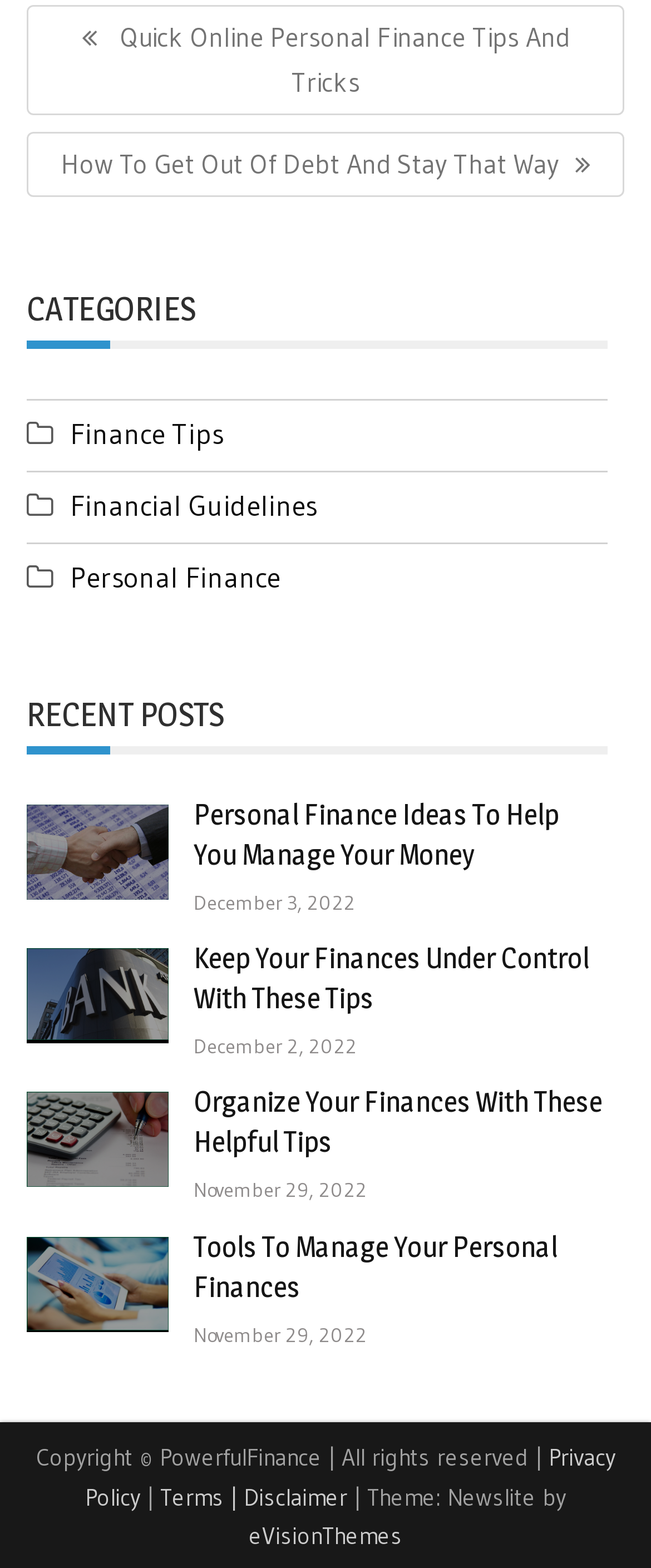What is the name of the theme used?
Using the image as a reference, give a one-word or short phrase answer.

Newslite